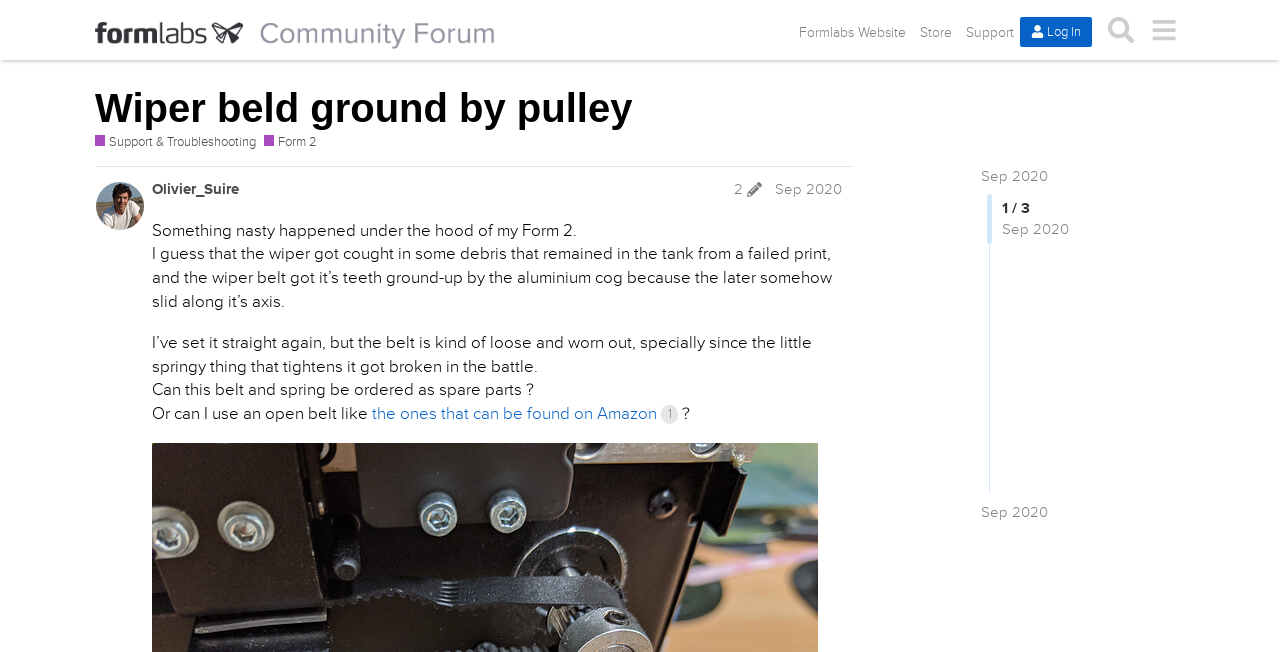Provide a thorough description of the webpage's content and layout.

This webpage appears to be a forum post on the Formlabs Community Forum, specifically in the Support & Troubleshooting section for the Form 2 printer. At the top of the page, there are links to the Formlabs website, store, and support resources. Below that, there is a header section with a link to the Formlabs Community Forum, a login button, a search button, and a menu button.

The main content of the page is a forum post titled "Wiper beld ground by pulley" with a heading that spans most of the width of the page. The post is divided into sections, with the first section describing the issue the user is experiencing with their Form 2 printer. The user explains that the wiper got caught in debris from a failed print, causing the wiper belt to become loose and worn out.

Below the description, there are several paragraphs of text where the user asks if the belt and spring can be ordered as spare parts or if an open belt from Amazon can be used as a replacement. There are also links to external resources, including an Amazon link with a "1 click" label.

On the right side of the page, there is a section with links to related topics, including the Form 2 subsection and a link to the post's edit history. The edit history section shows the post's edit dates and times. At the bottom of the page, there is a pagination section with links to navigate to other pages of the forum.